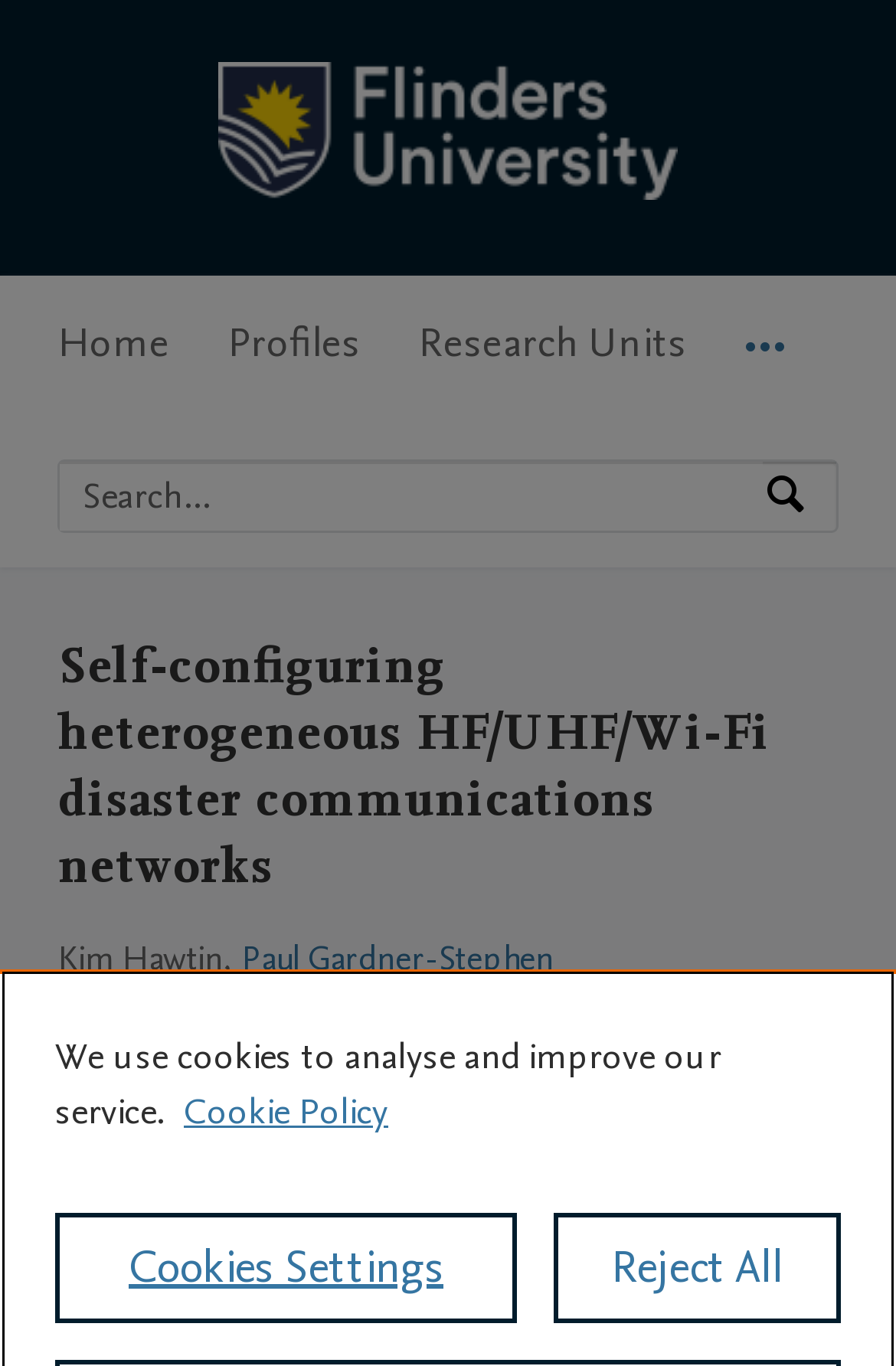What is the affiliation of the researchers?
Can you give a detailed and elaborate answer to the question?

I found the answer by looking at the text below the main heading, which mentions 'College of Science and Engineering' as the affiliation of the researchers.